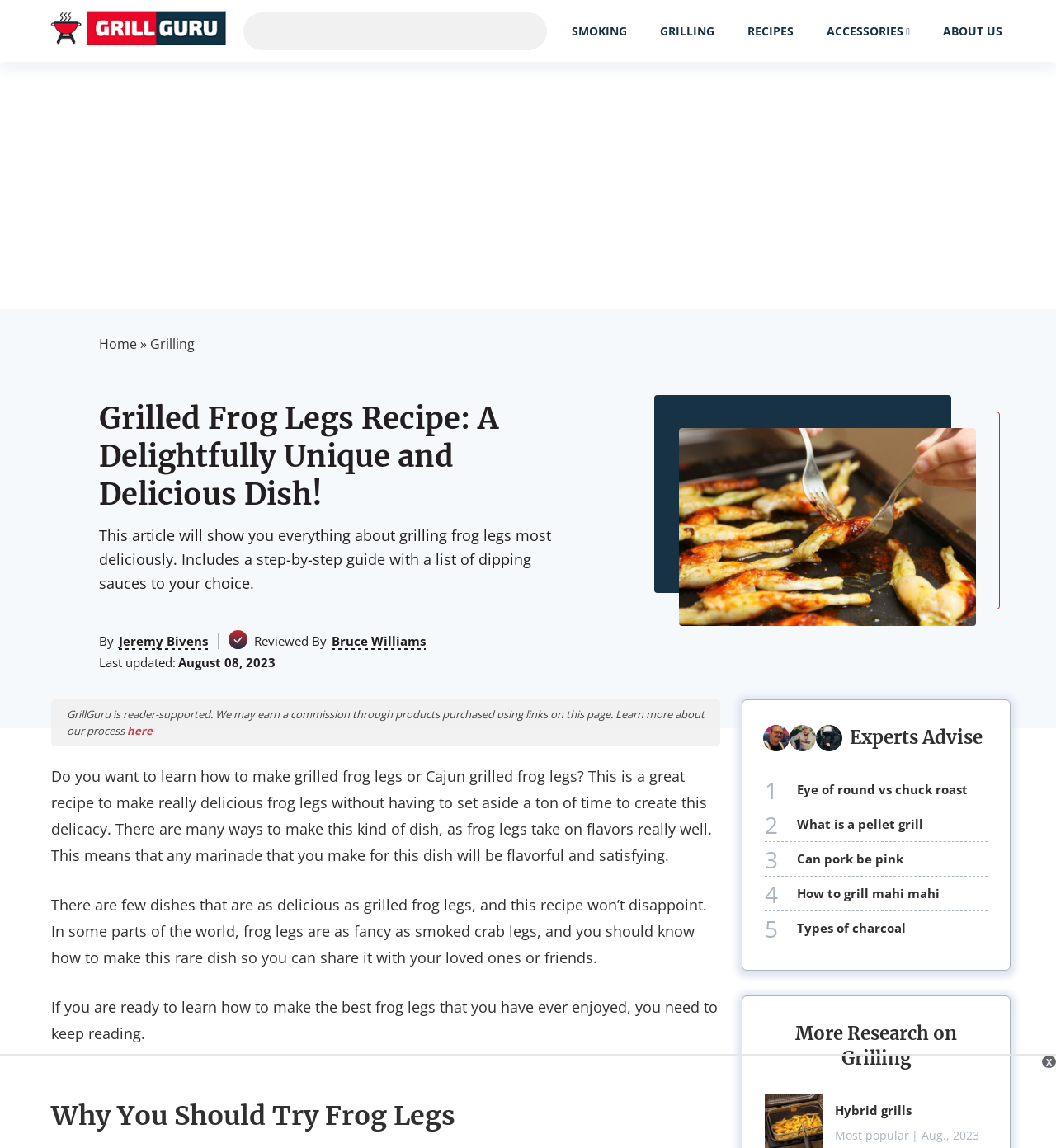What is the topic of the article?
Respond to the question with a well-detailed and thorough answer.

I determined the topic of the article by looking at the heading 'Grilled Frog Legs Recipe: A Delightfully Unique and Delicious Dish!' and the surrounding text, which suggests that the article is about a recipe for grilled frog legs.